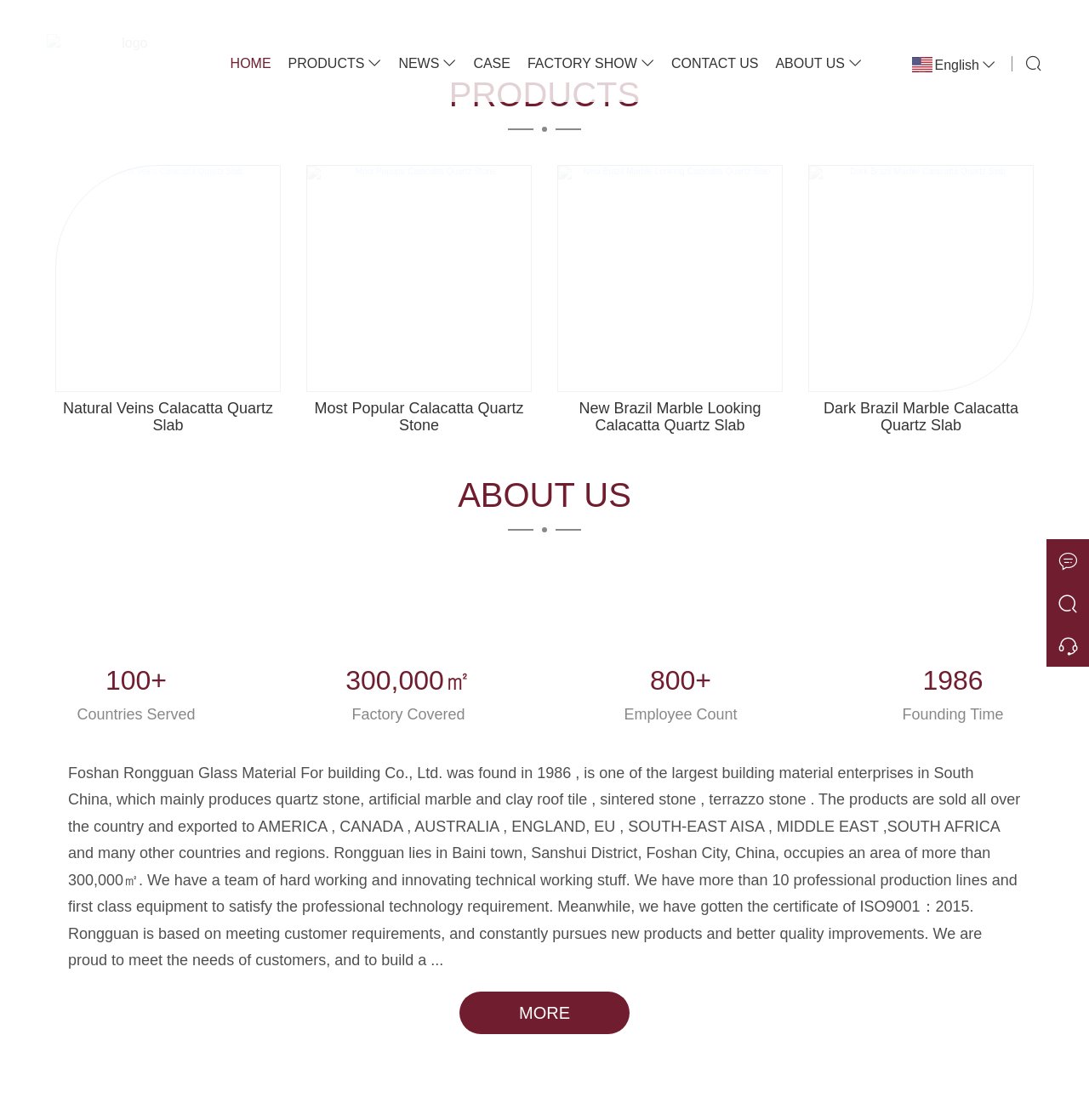Use a single word or phrase to answer this question: 
How many countries are served?

Multiple countries